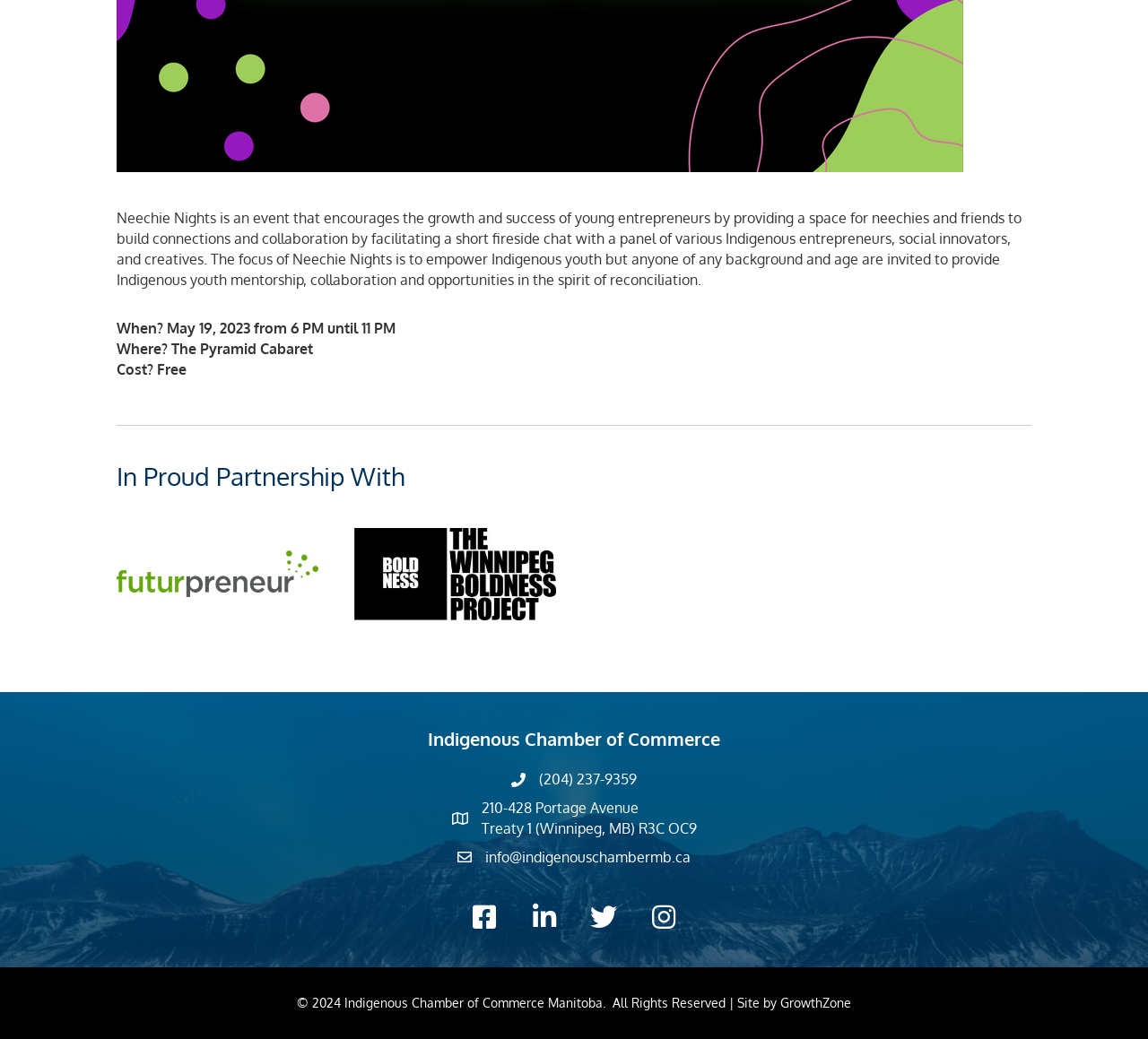Given the description "info@indigenouschambermb.ca", determine the bounding box of the corresponding UI element.

[0.423, 0.815, 0.602, 0.835]